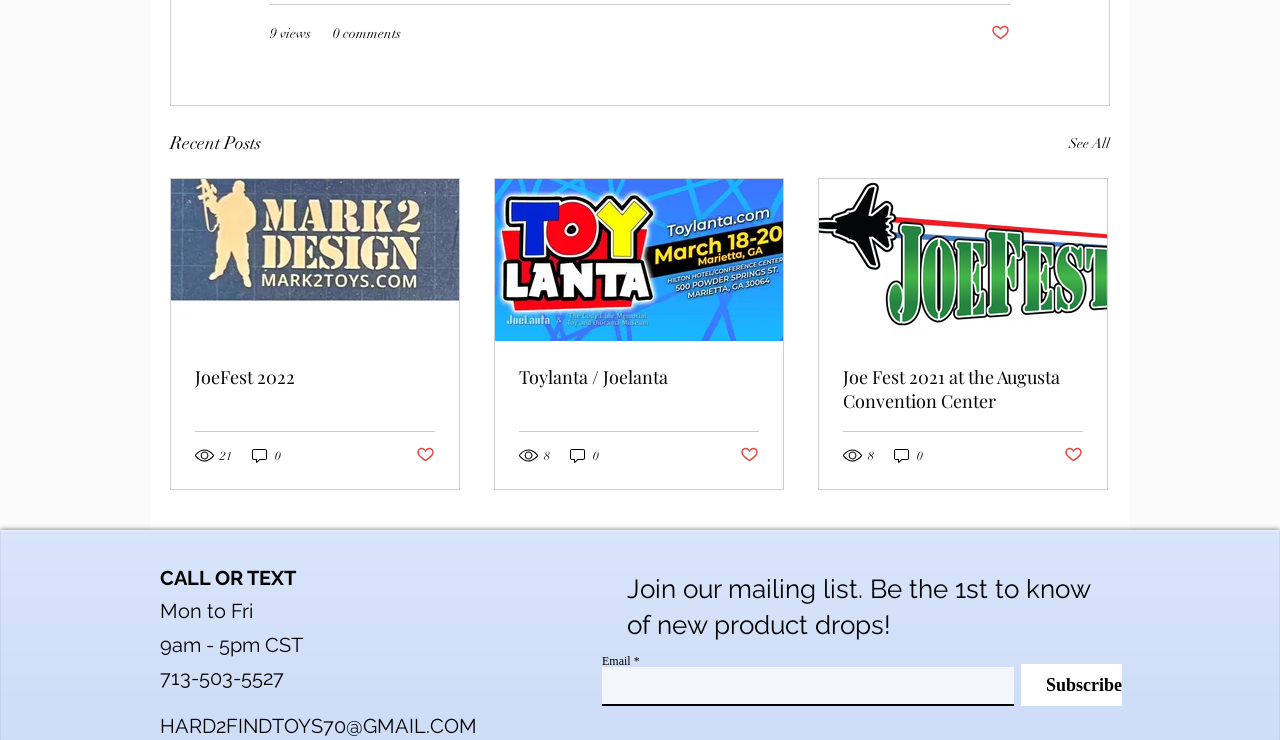Locate the bounding box coordinates of the clickable area to execute the instruction: "Click the 'See All' link". Provide the coordinates as four float numbers between 0 and 1, represented as [left, top, right, bottom].

[0.835, 0.174, 0.867, 0.213]